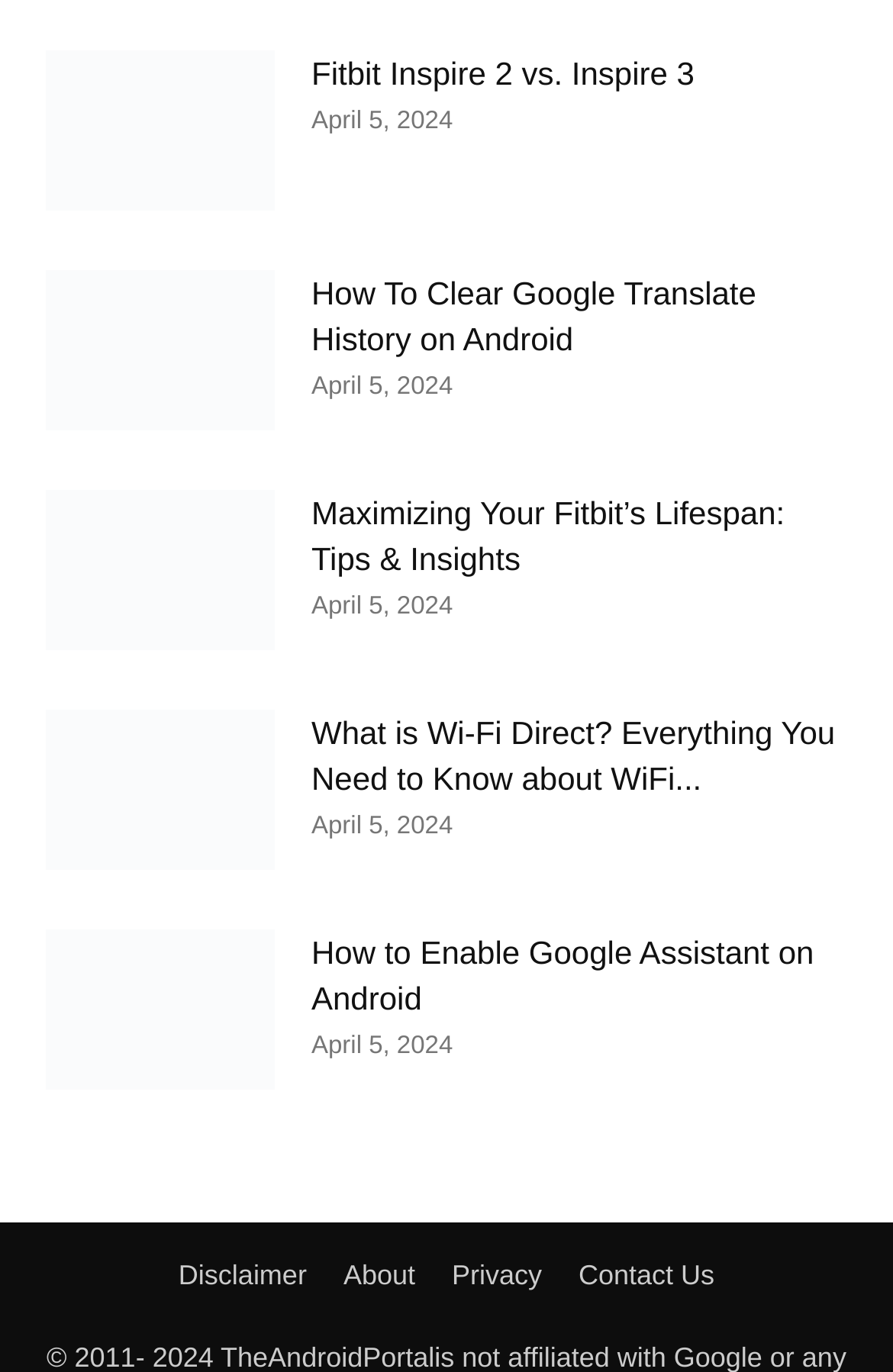Determine the bounding box coordinates of the element's region needed to click to follow the instruction: "Learn about Maximizing Your Fitbit’s Lifespan". Provide these coordinates as four float numbers between 0 and 1, formatted as [left, top, right, bottom].

[0.349, 0.357, 0.949, 0.423]